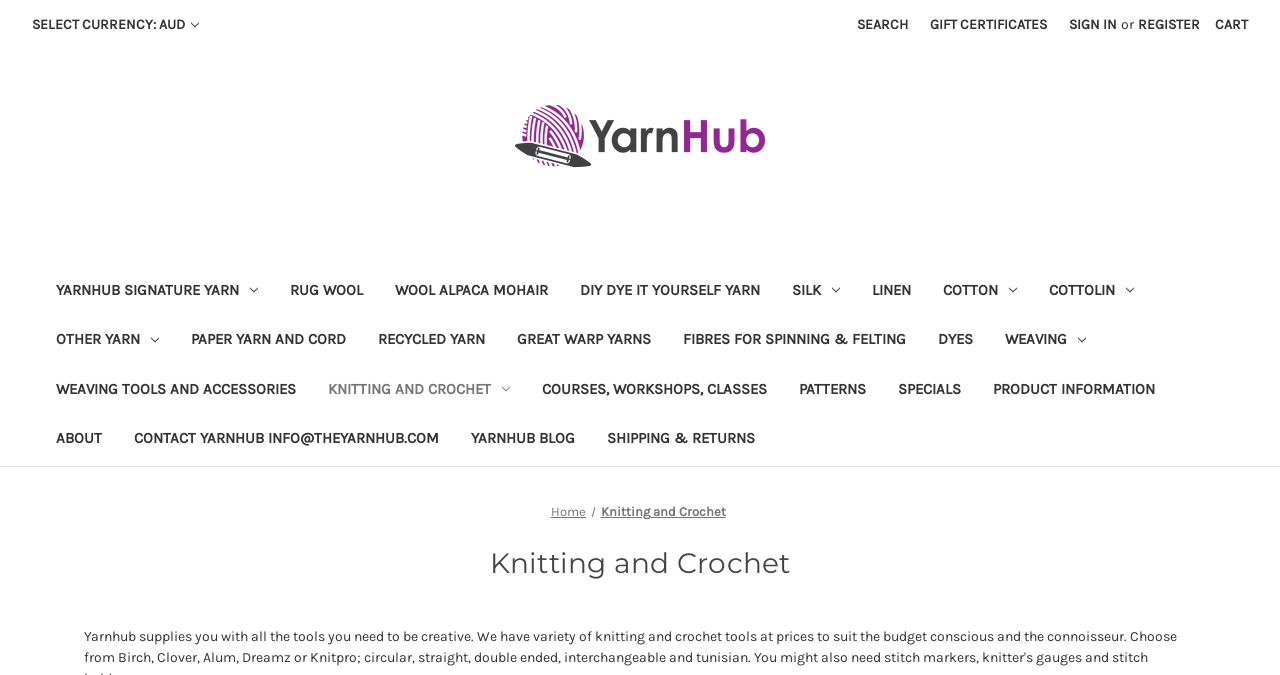Find the bounding box coordinates for the area you need to click to carry out the instruction: "Select currency". The coordinates should be four float numbers between 0 and 1, indicated as [left, top, right, bottom].

[0.016, 0.0, 0.164, 0.073]